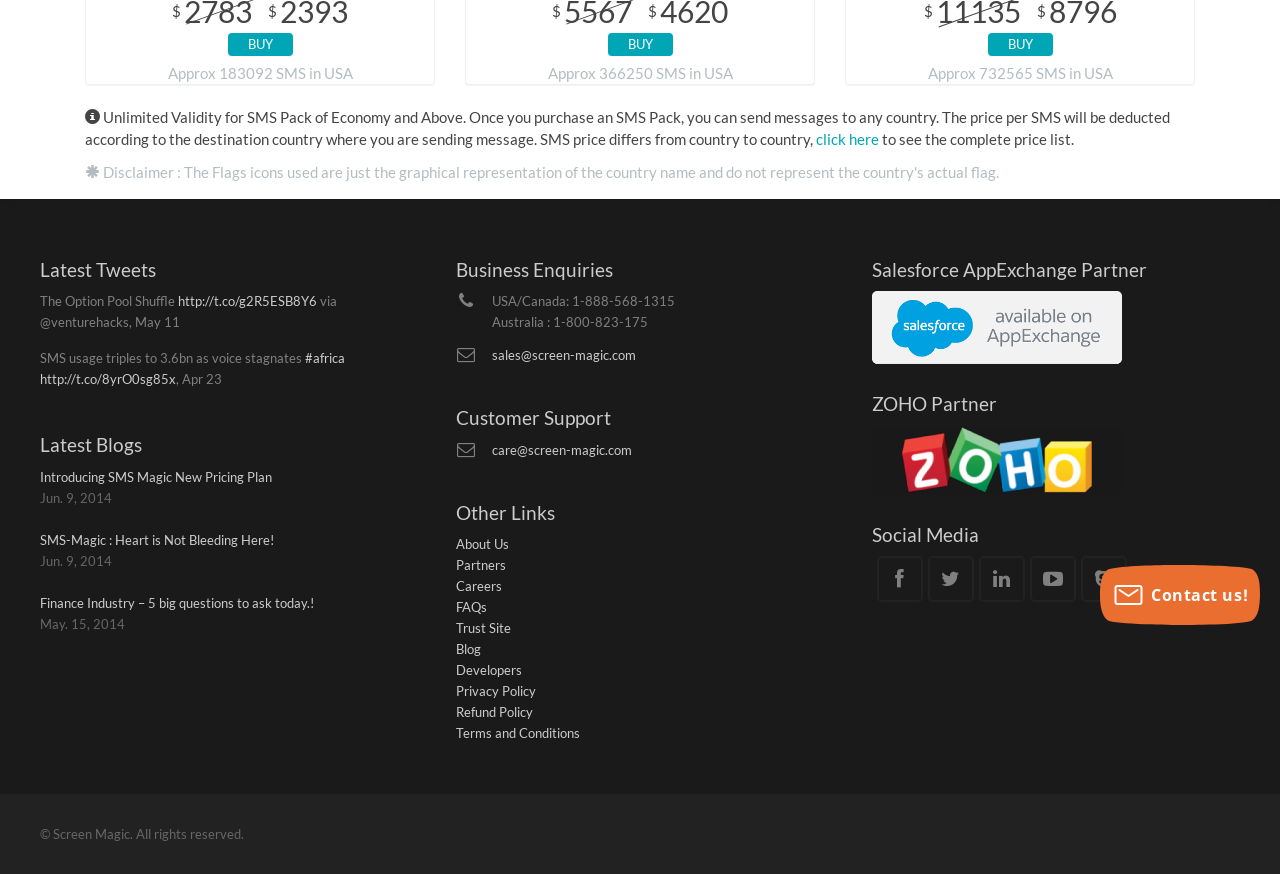Please find the bounding box for the UI component described as follows: "BUY".

[0.178, 0.038, 0.229, 0.064]